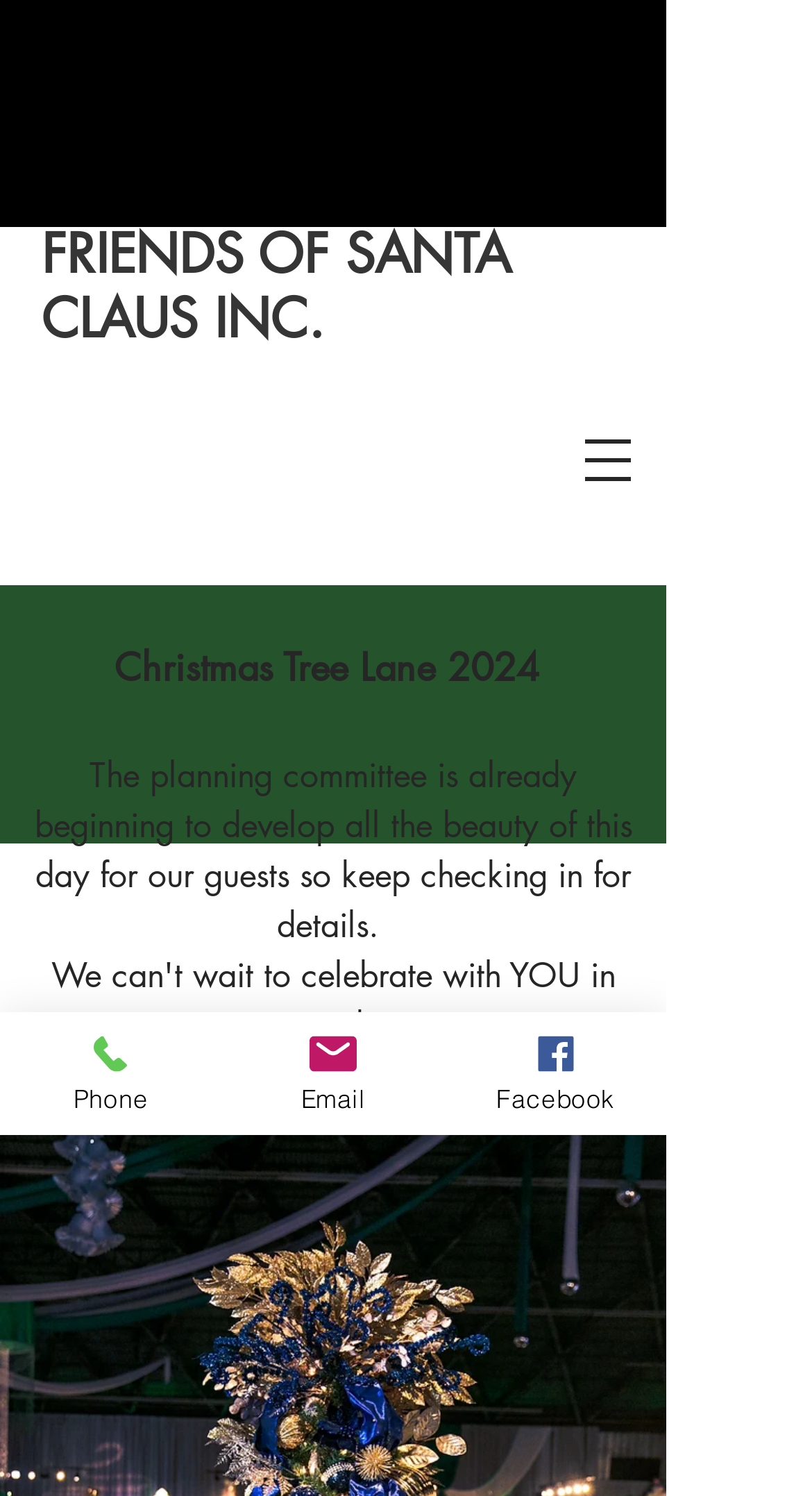How can you contact the organization?
Using the screenshot, give a one-word or short phrase answer.

Phone, Email, Facebook